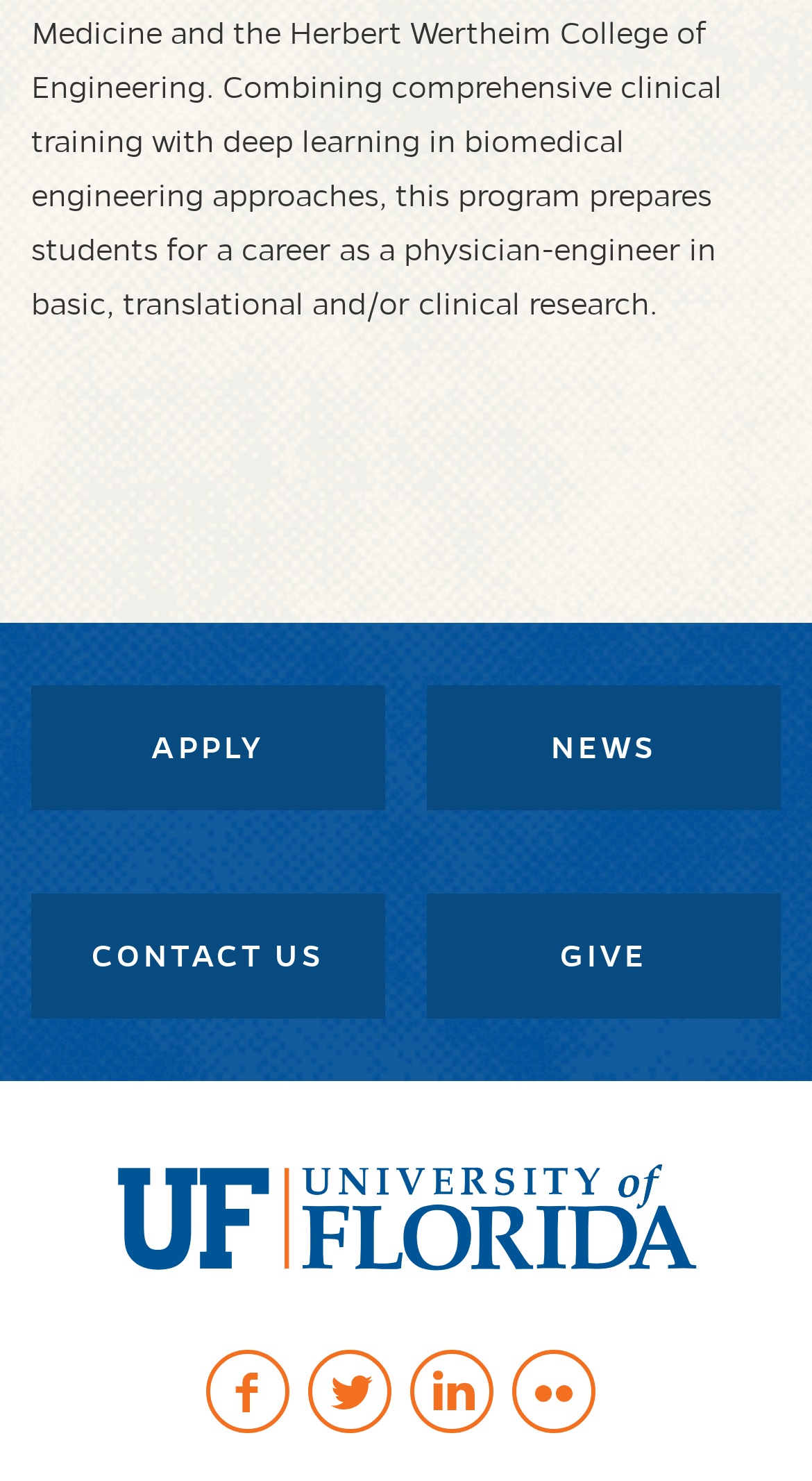Provide the bounding box coordinates for the UI element that is described by this text: "Flickr". The coordinates should be in the form of four float numbers between 0 and 1: [left, top, right, bottom].

[0.631, 0.911, 0.733, 0.967]